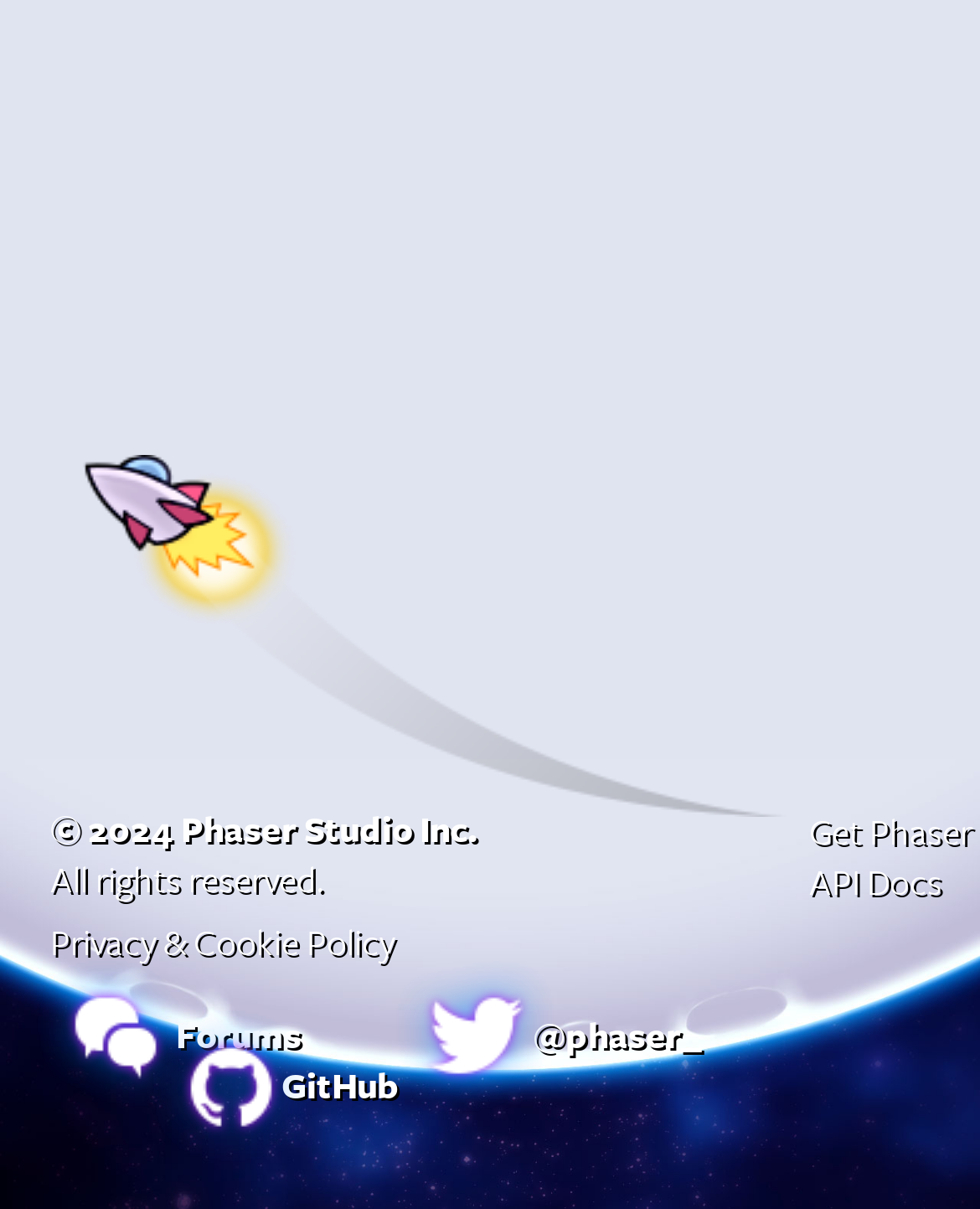What is the name of the studio?
Based on the screenshot, respond with a single word or phrase.

Phaser Studio Inc.